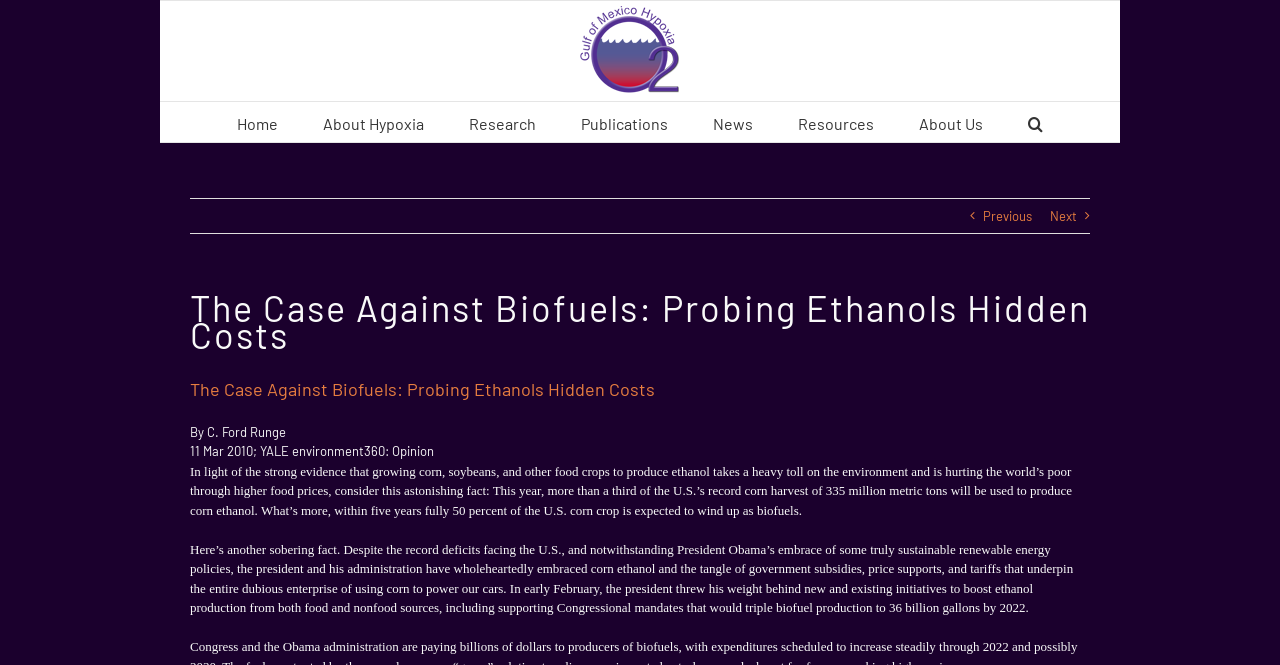Locate the bounding box coordinates of the element that needs to be clicked to carry out the instruction: "Go to Next page". The coordinates should be given as four float numbers ranging from 0 to 1, i.e., [left, top, right, bottom].

[0.82, 0.299, 0.841, 0.35]